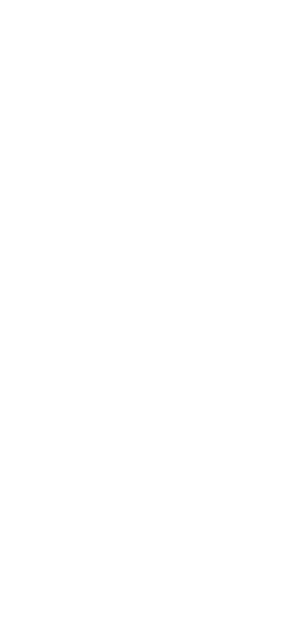Create a detailed narrative of what is happening in the image.

This image features a vibrant fashion shoot titled "Edition by THE ICONIC." It showcases two models dressed in colorful outfits, embodying the brand’s fresh and dynamic aesthetic. The context suggests that THE ICONIC focuses on combining fashion with technology, positioning itself as a modern retail and eCommerce entity. The shoot highlights the latest trends, aiming to present their offerings in an engaging and visually appealing manner. This approach emphasizes their commitment to high-quality fashion while leveraging technological advancements to enhance customer access to over 1,000 brands and 60,000 products.